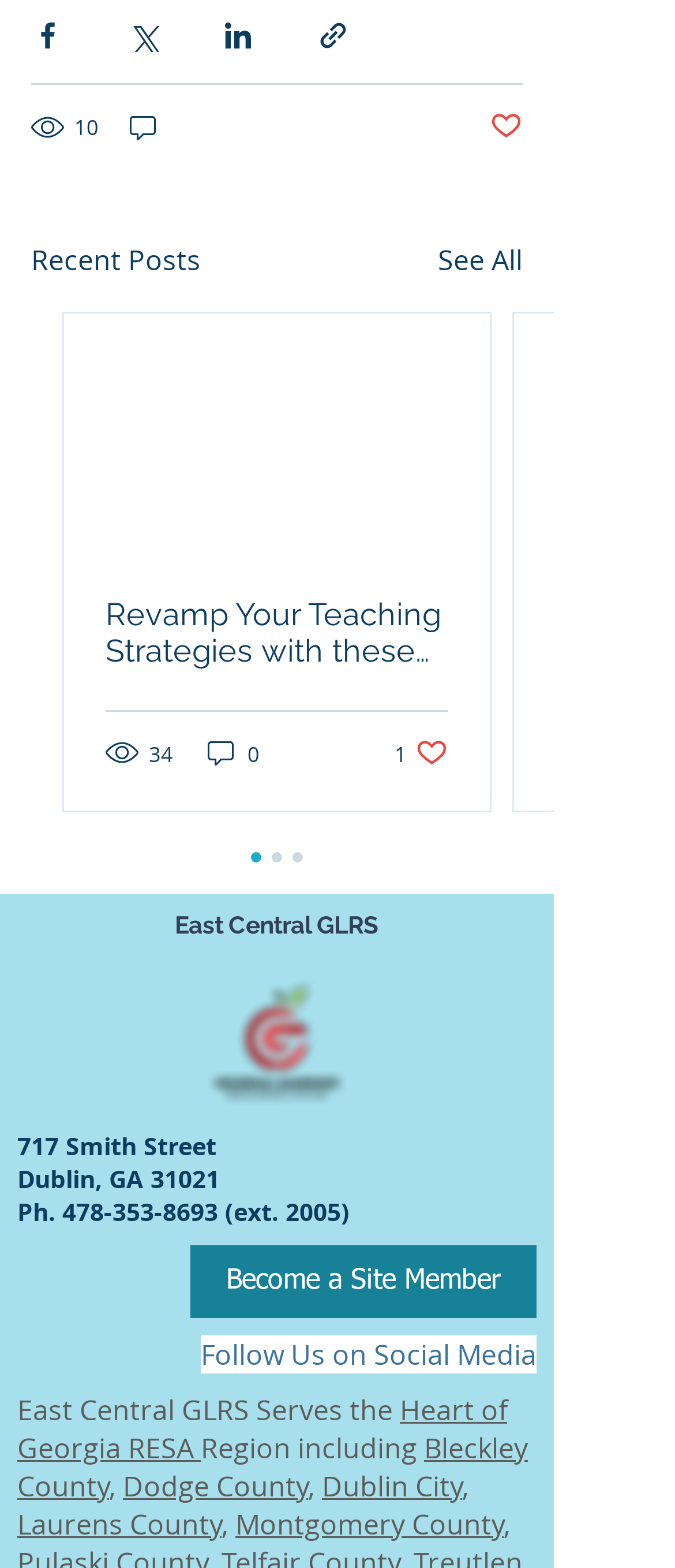Answer the question using only a single word or phrase: 
How many likes does the first post have?

1 like